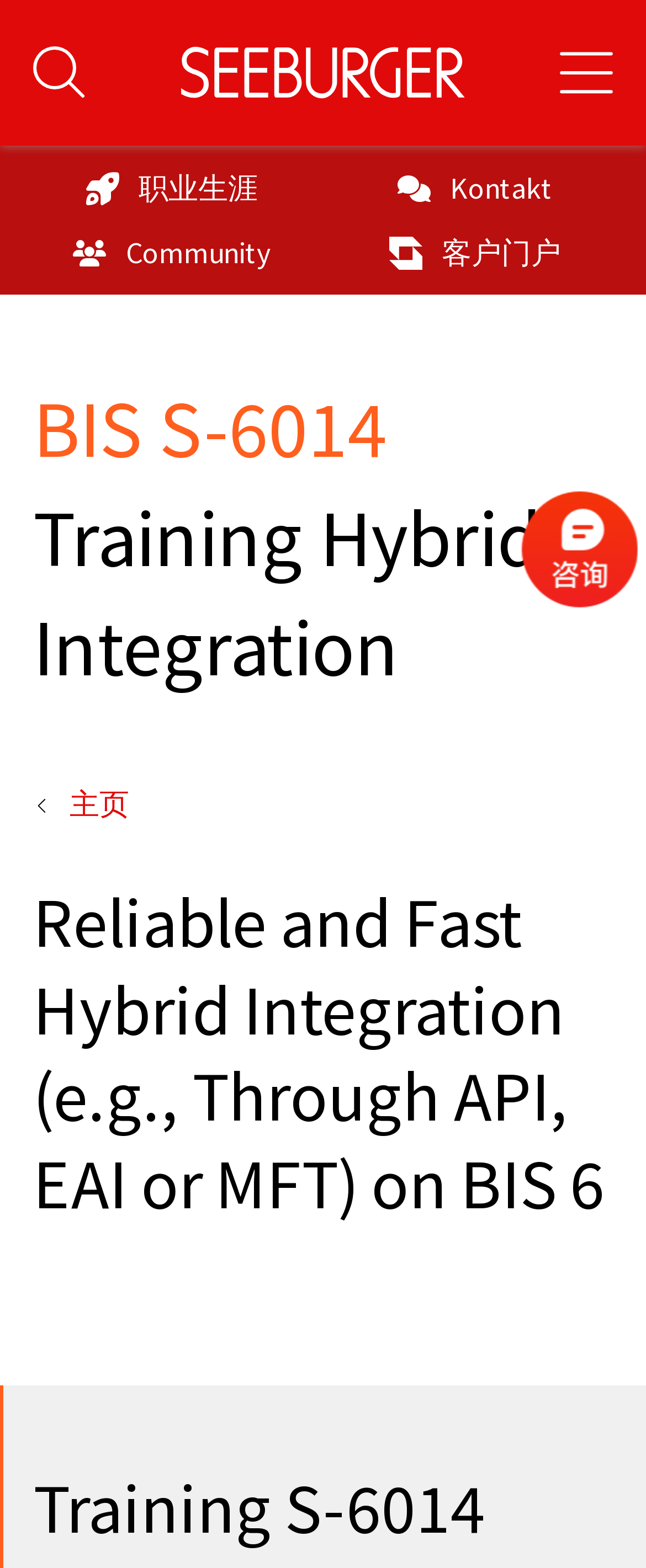Please determine the bounding box coordinates for the UI element described here. Use the format (top-left x, top-left y, bottom-right x, bottom-right y) with values bounded between 0 and 1: Icon customer-portal 客户门户

[0.5, 0.147, 0.969, 0.175]